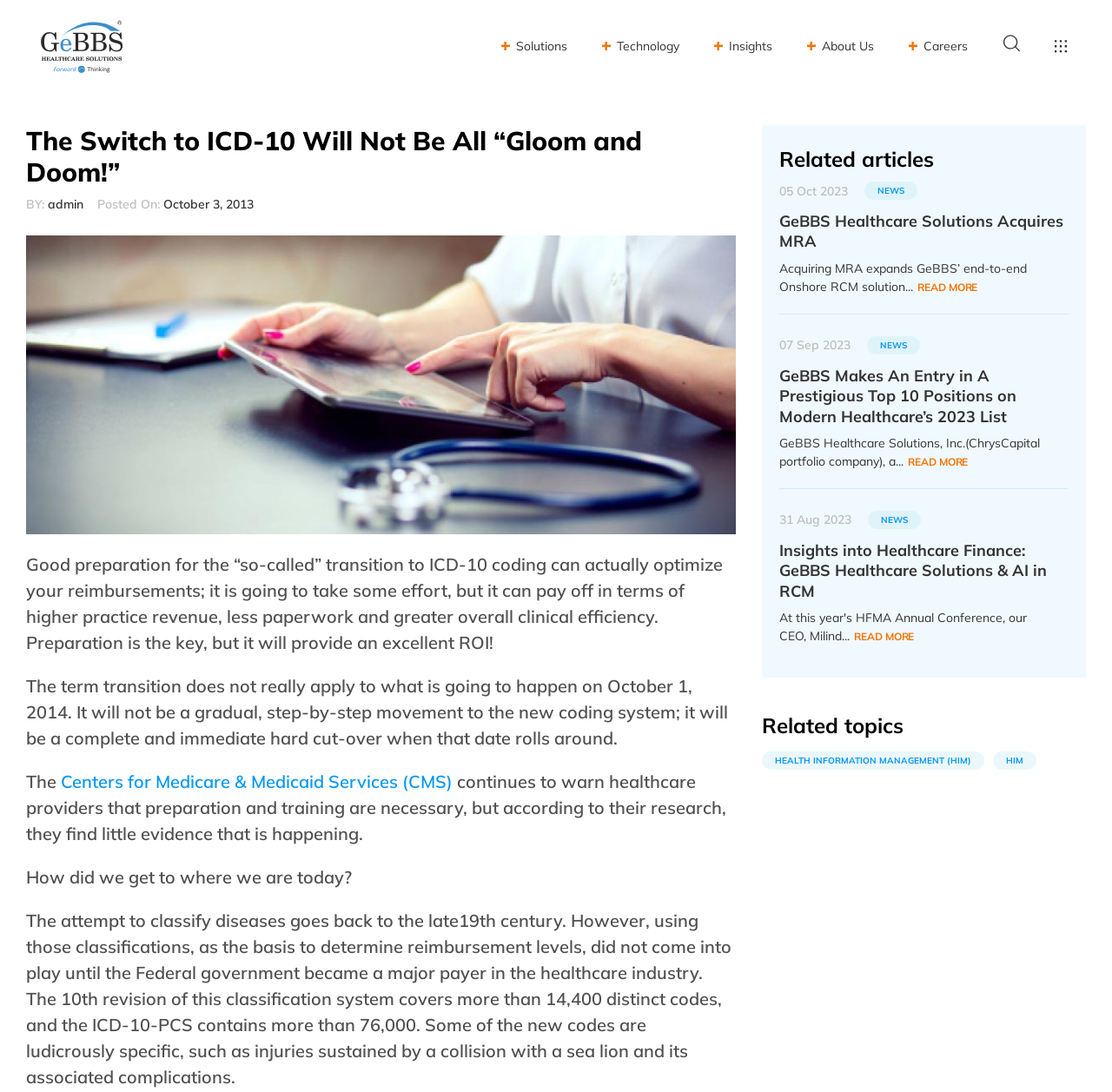Use one word or a short phrase to answer the question provided: 
What is the date of the article?

October 3, 2013